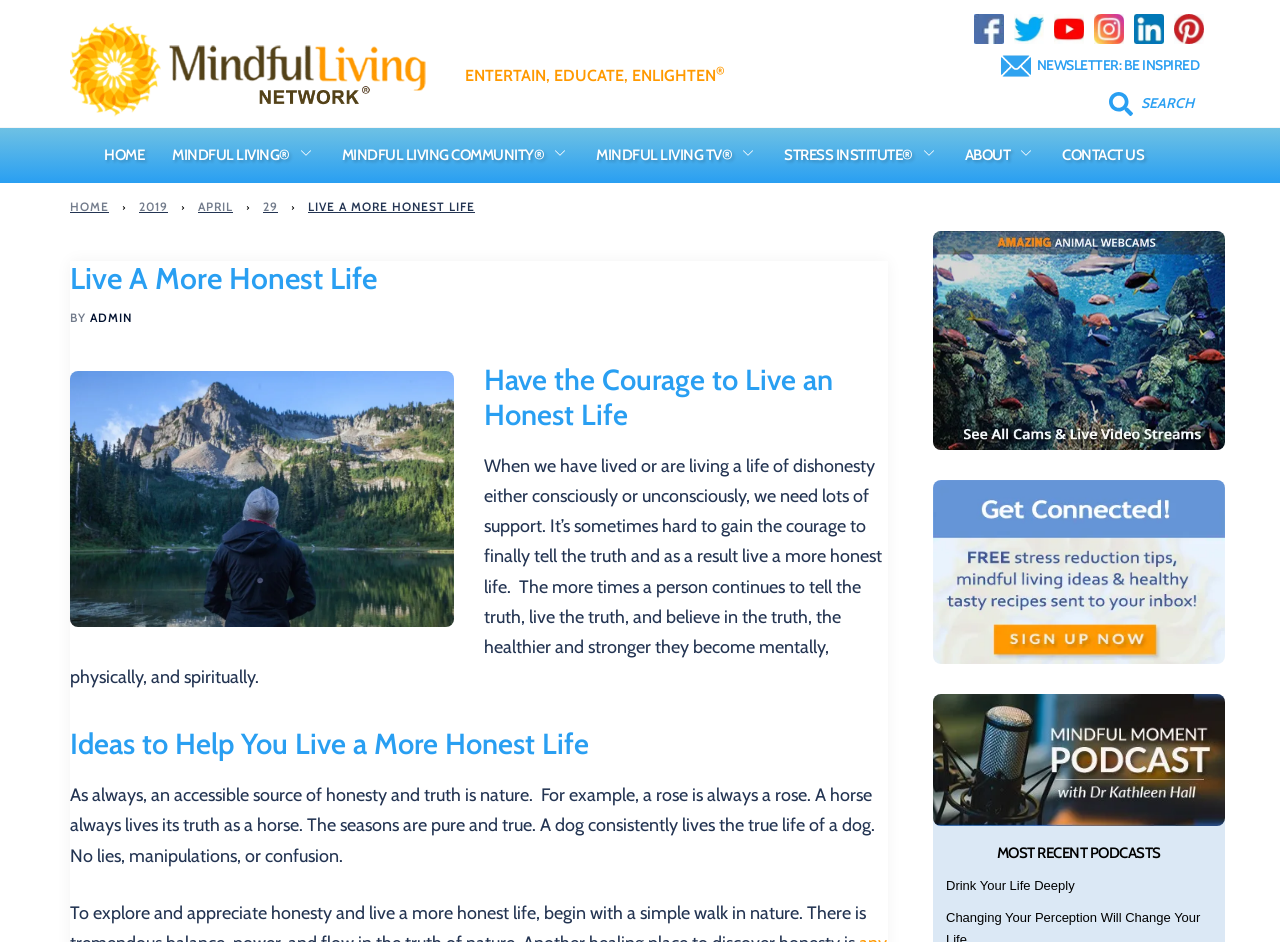Provide a one-word or one-phrase answer to the question:
What is the text of the last link in the navigation section?

CONTACT US